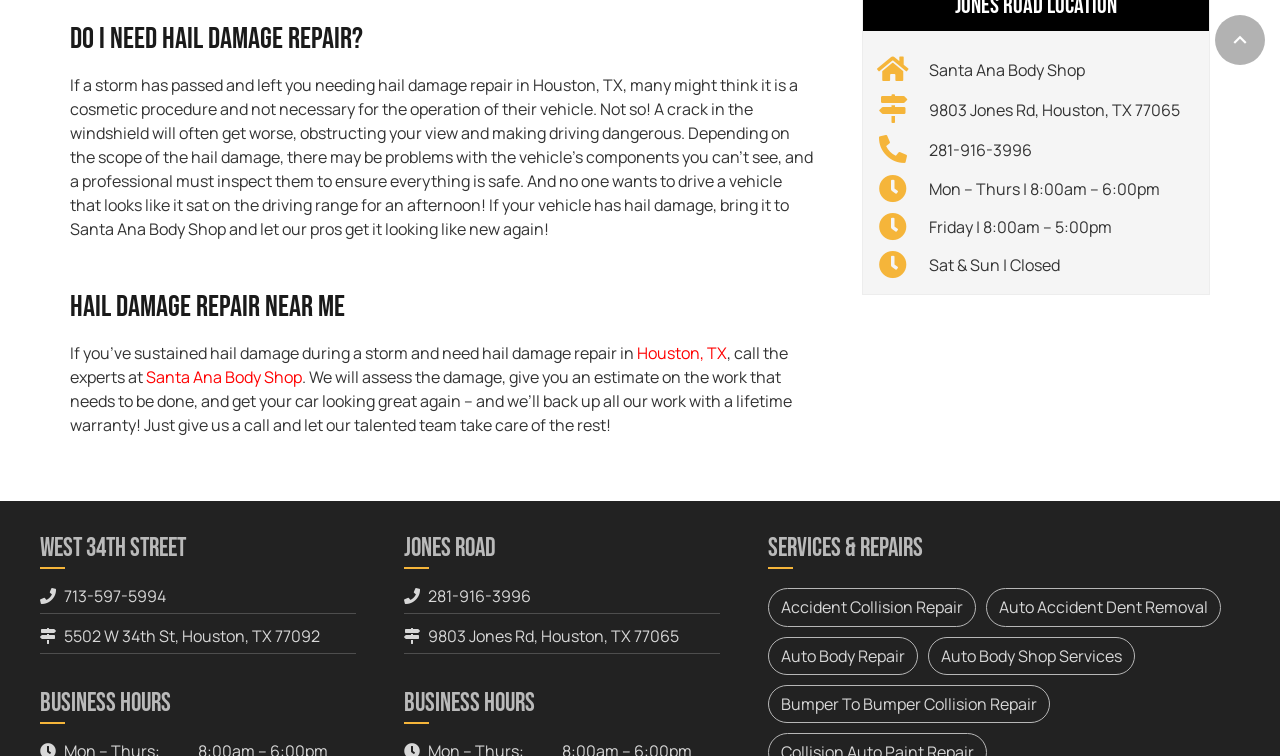What are the business hours on Friday?
Look at the screenshot and give a one-word or phrase answer.

8:00am – 5:00pm